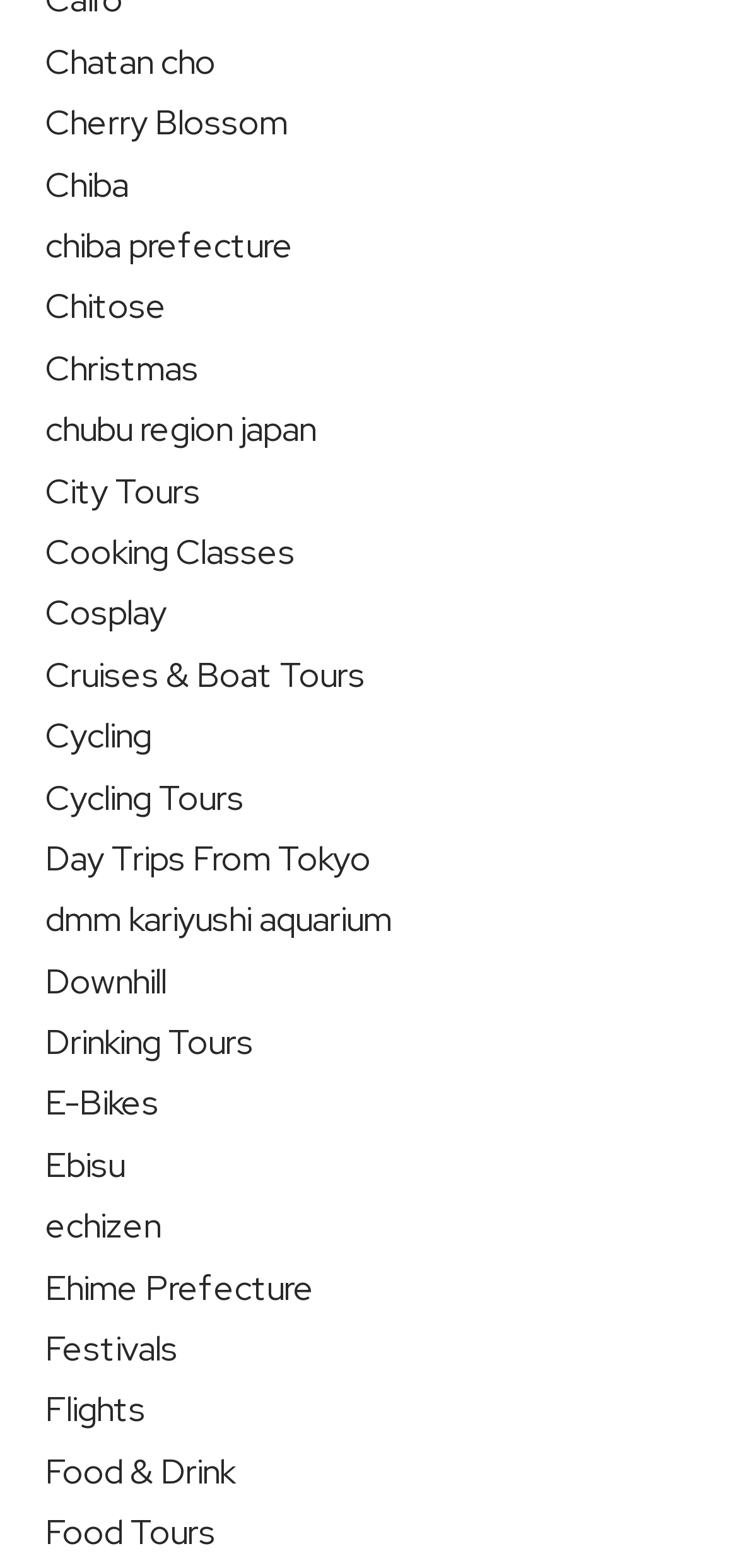Pinpoint the bounding box coordinates of the element to be clicked to execute the instruction: "Book a City Tour".

[0.062, 0.299, 0.272, 0.327]